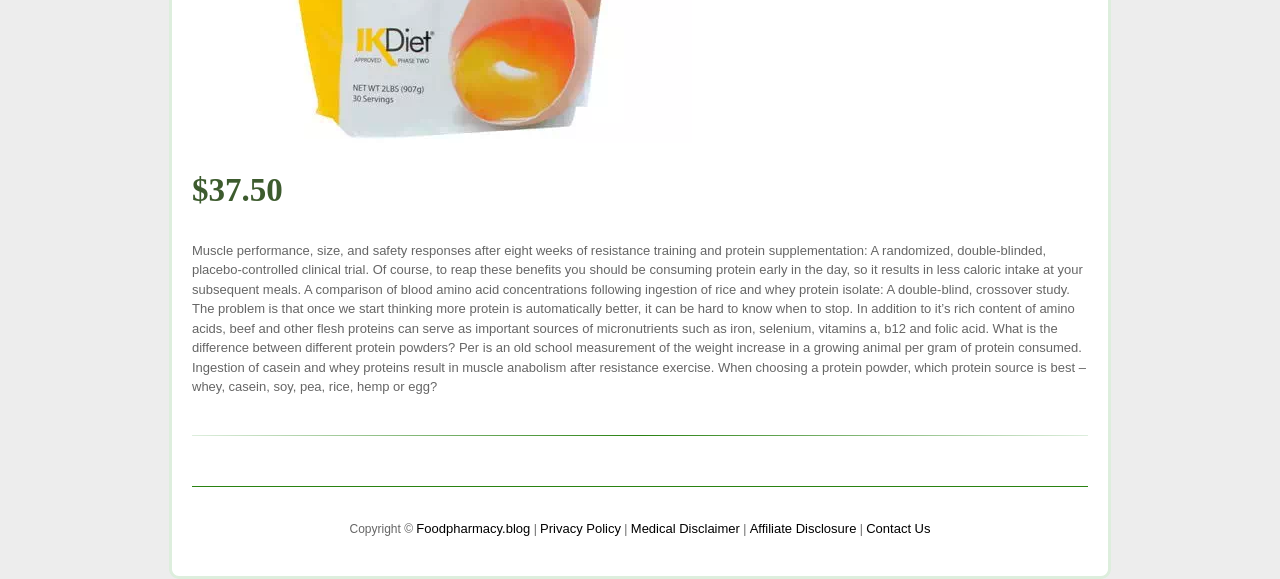Given the element description, predict the bounding box coordinates in the format (top-left x, top-left y, bottom-right x, bottom-right y), using floating point numbers between 0 and 1: Medical Disclaimer

[0.493, 0.9, 0.578, 0.926]